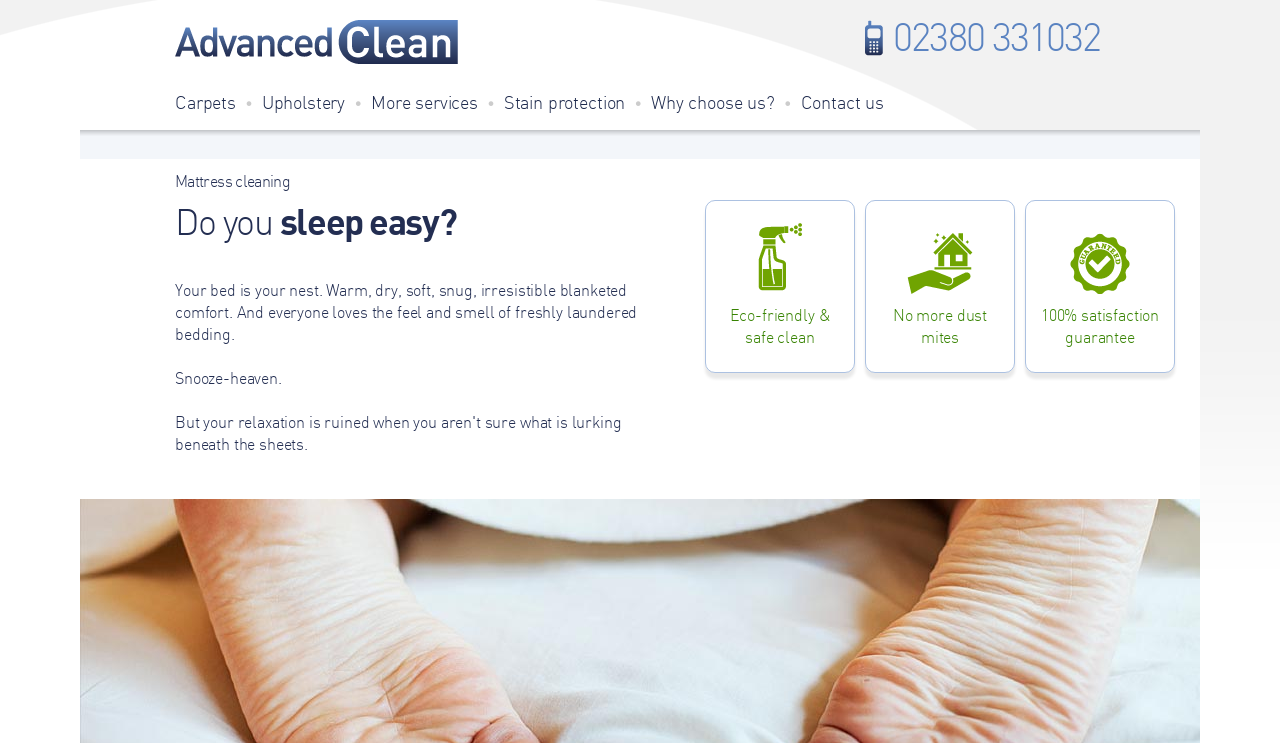Answer the question below using just one word or a short phrase: 
Is carpet cleaning a service offered?

Yes